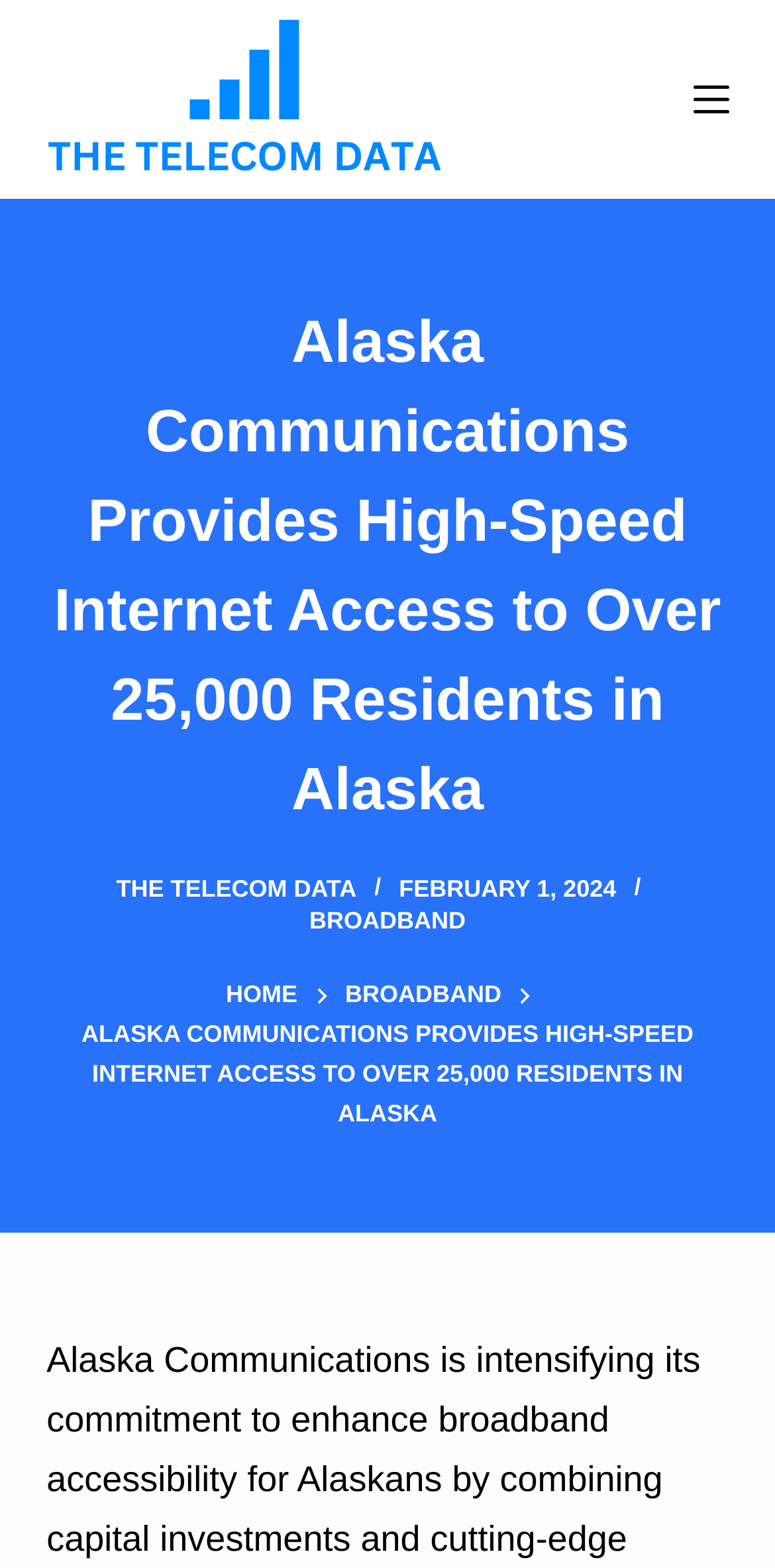What is the date mentioned in the webpage?
By examining the image, provide a one-word or phrase answer.

FEBRUARY 1, 2024